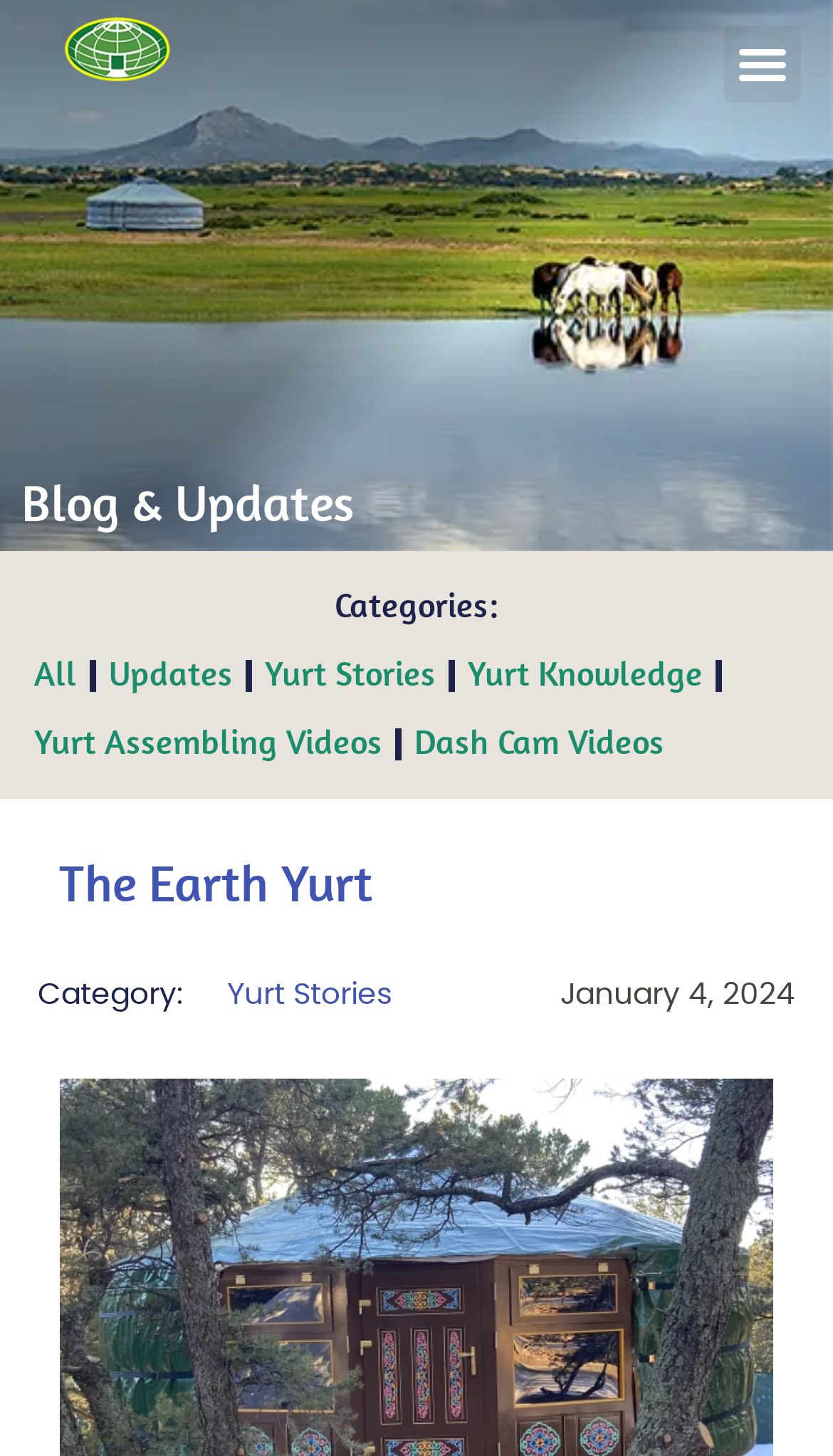Describe all the significant parts and information present on the webpage.

The webpage appears to be a blog or news section of a website, specifically focused on yurts. At the top left, there is a logo of "Original Yurts" accompanied by an image. On the top right, there is a menu toggle button. 

Below the logo, there is a heading that reads "Blog & Updates". Underneath this heading, there are several categories listed, including "All", "Updates", "Yurt Stories", "Yurt Knowledge", "Yurt Assembling Videos", and "Dash Cam Videos". These categories are positioned horizontally, with "All" on the left and "Dash Cam Videos" on the right.

Further down the page, there is another heading that reads "The Earth Yurt". Below this, there is a subheading that says "Category: Yurt Stories". Within this section, there is a link to "Yurt Stories" and a date "January 4, 2024" with a corresponding time.